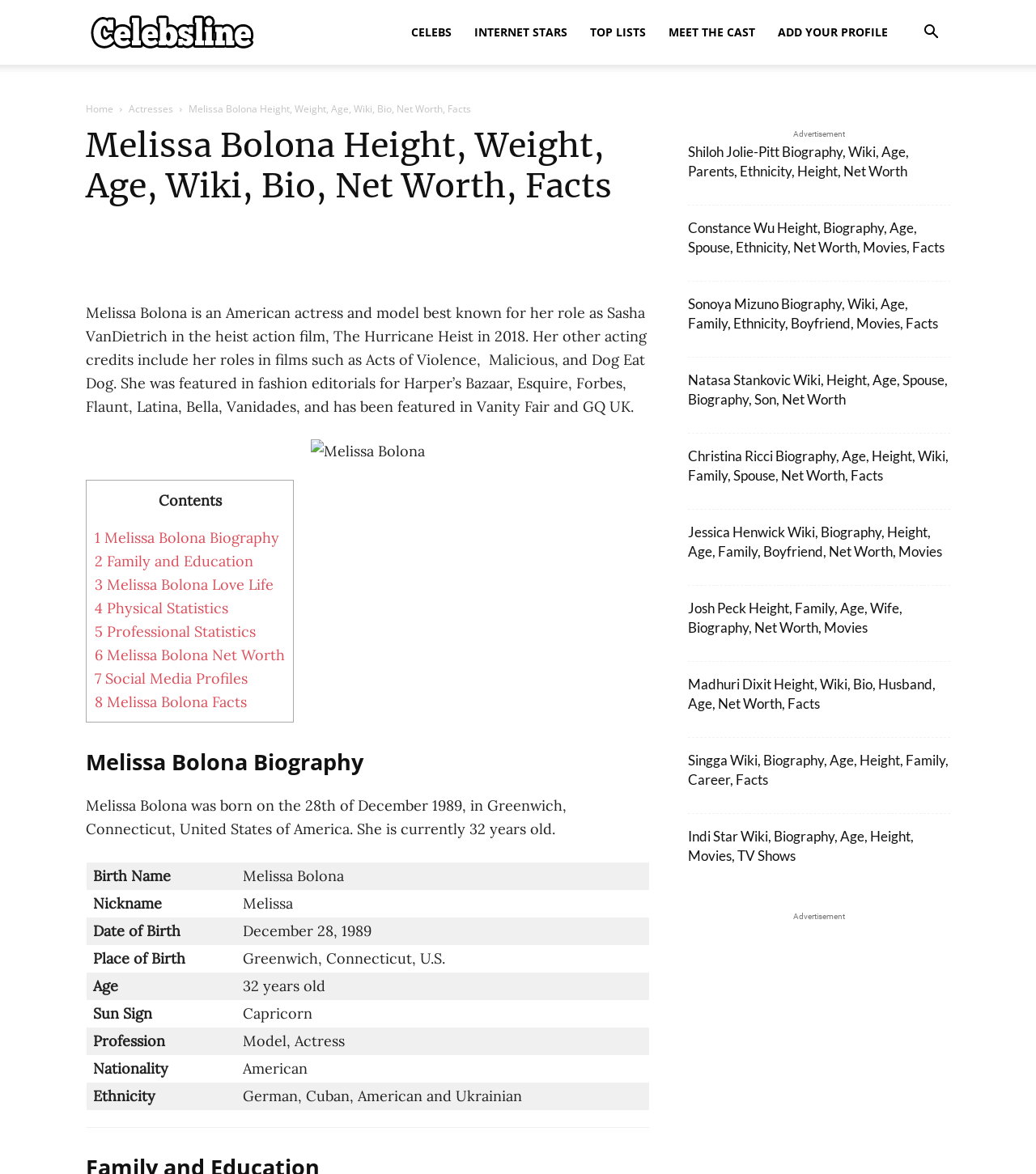Extract the primary header of the webpage and generate its text.

Melissa Bolona Height, Weight, Age, Wiki, Bio, Net Worth, Facts